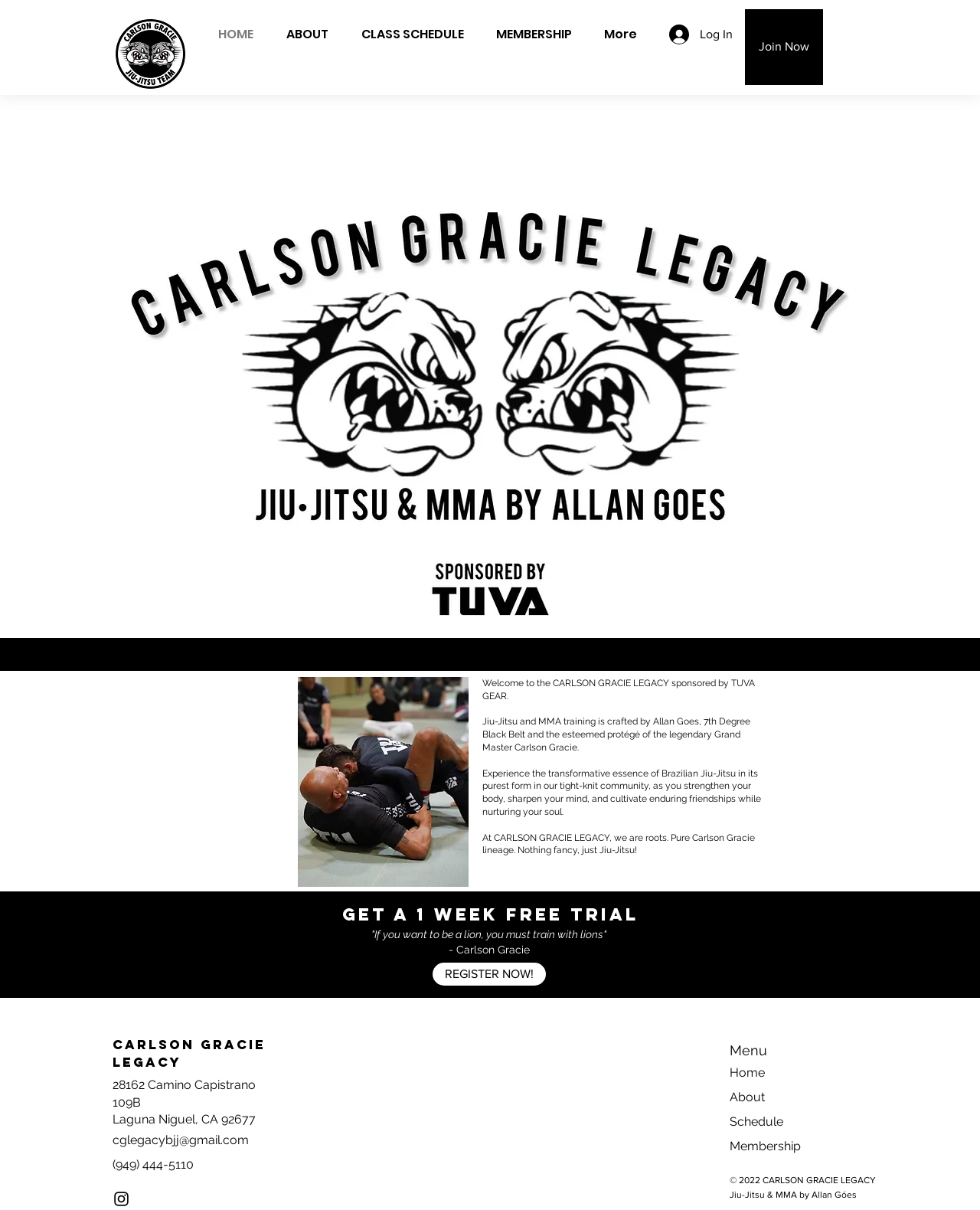Identify and provide the bounding box for the element described by: "CARLSON GRACIE LEGACY".

[0.115, 0.856, 0.271, 0.885]